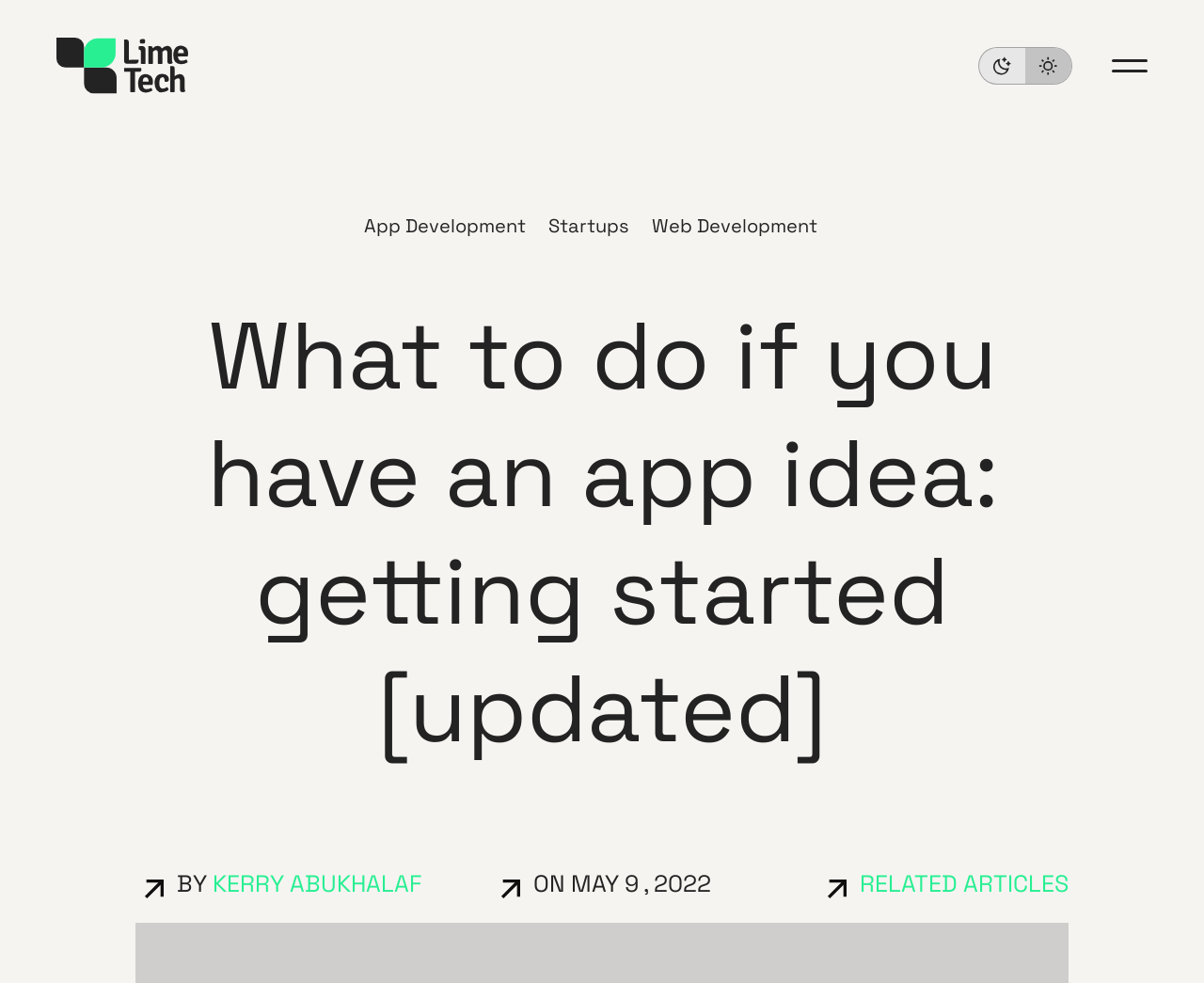Determine the bounding box coordinates of the UI element described by: "title="القائمة"".

[0.923, 0.049, 0.953, 0.085]